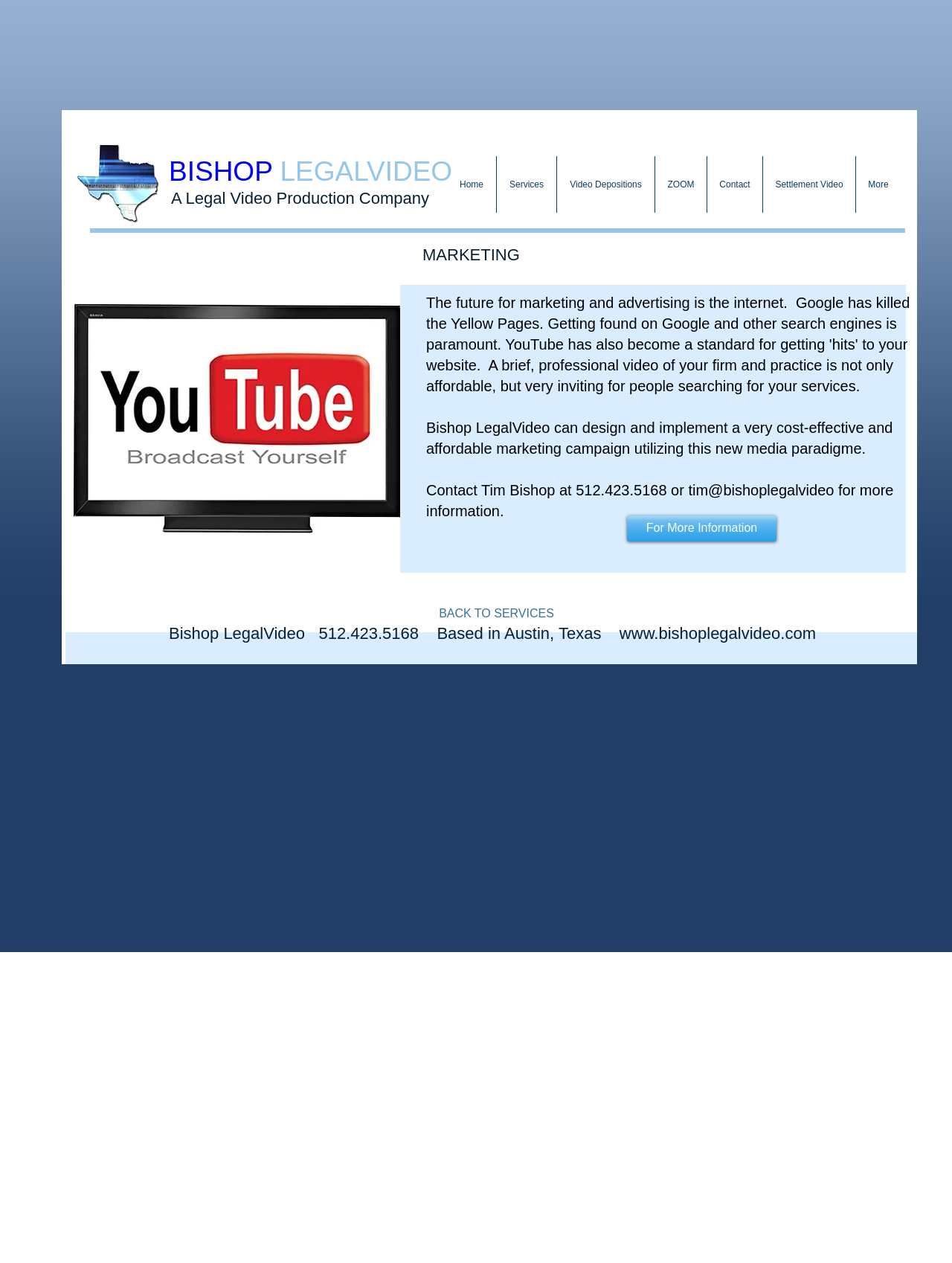Using the description "report", locate and provide the bounding box of the UI element.

None